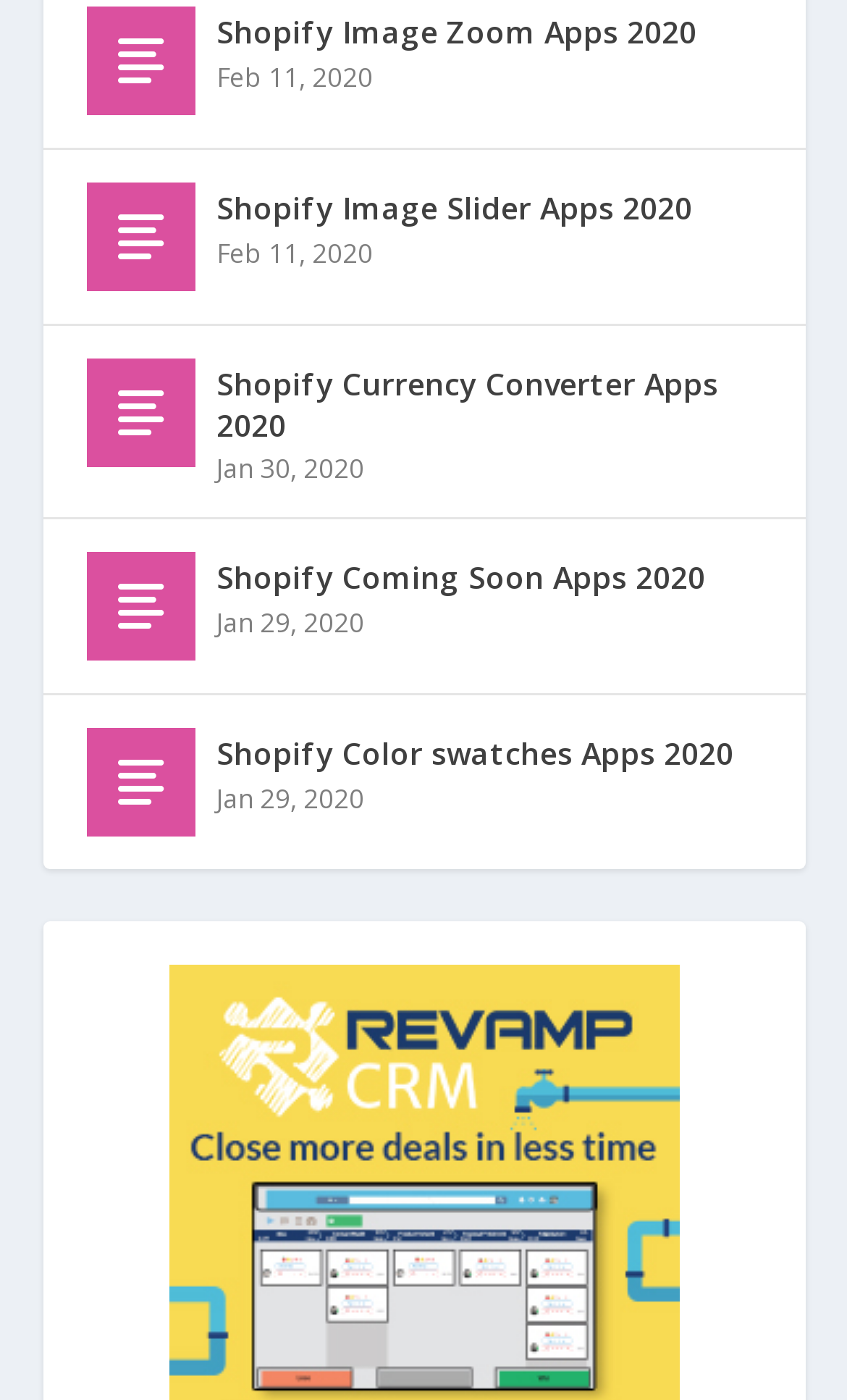How many apps are listed on this webpage?
Provide a detailed answer to the question, using the image to inform your response.

I counted the number of link elements with different text, which are Shopify Image Zoom Apps 2020, Shopify Image Slider Apps 2020, Shopify Currency Converter Apps 2020, Shopify Coming Soon Apps 2020, and Shopify Color swatches Apps 2020.